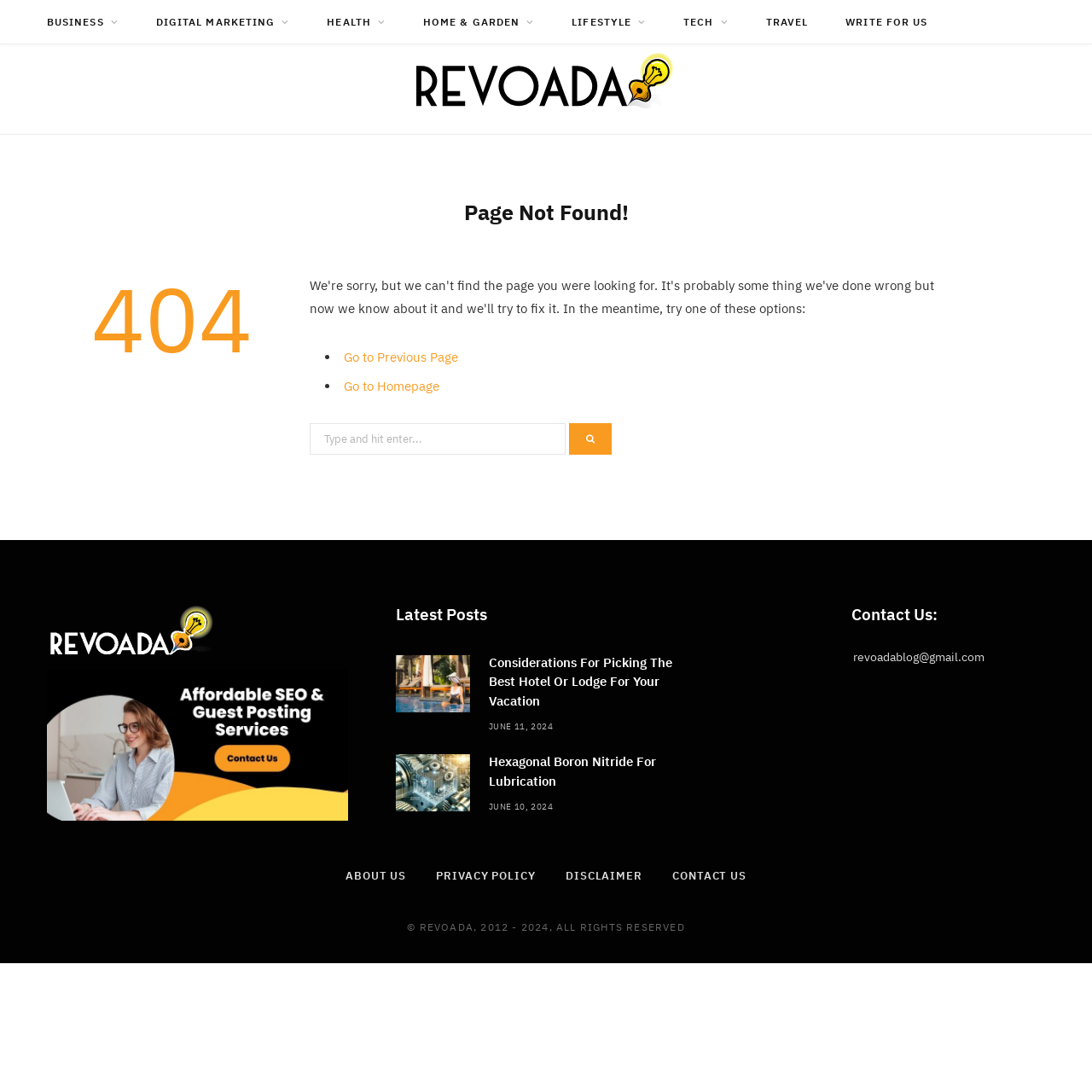Respond to the following query with just one word or a short phrase: 
What are the categories listed at the top of the page?

BUSINESS, DIGITAL MARKETING, HEALTH, etc.